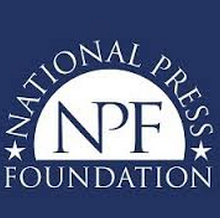Answer the following query concisely with a single word or phrase:
What is the purpose of the National Press Foundation?

Improving journalism quality